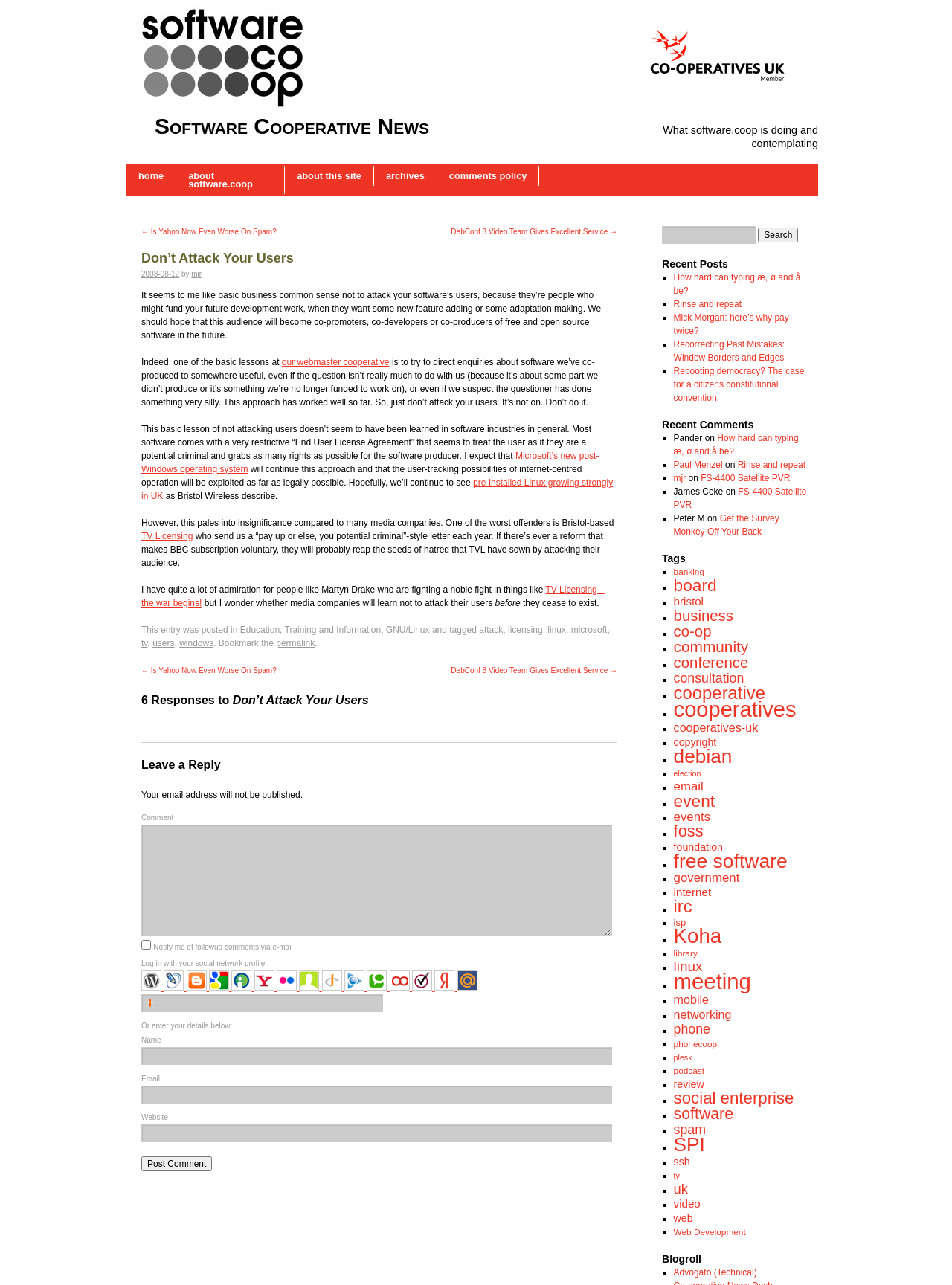Please identify the bounding box coordinates of the area that needs to be clicked to fulfill the following instruction: "Click the 'permalink' link."

[0.29, 0.496, 0.331, 0.504]